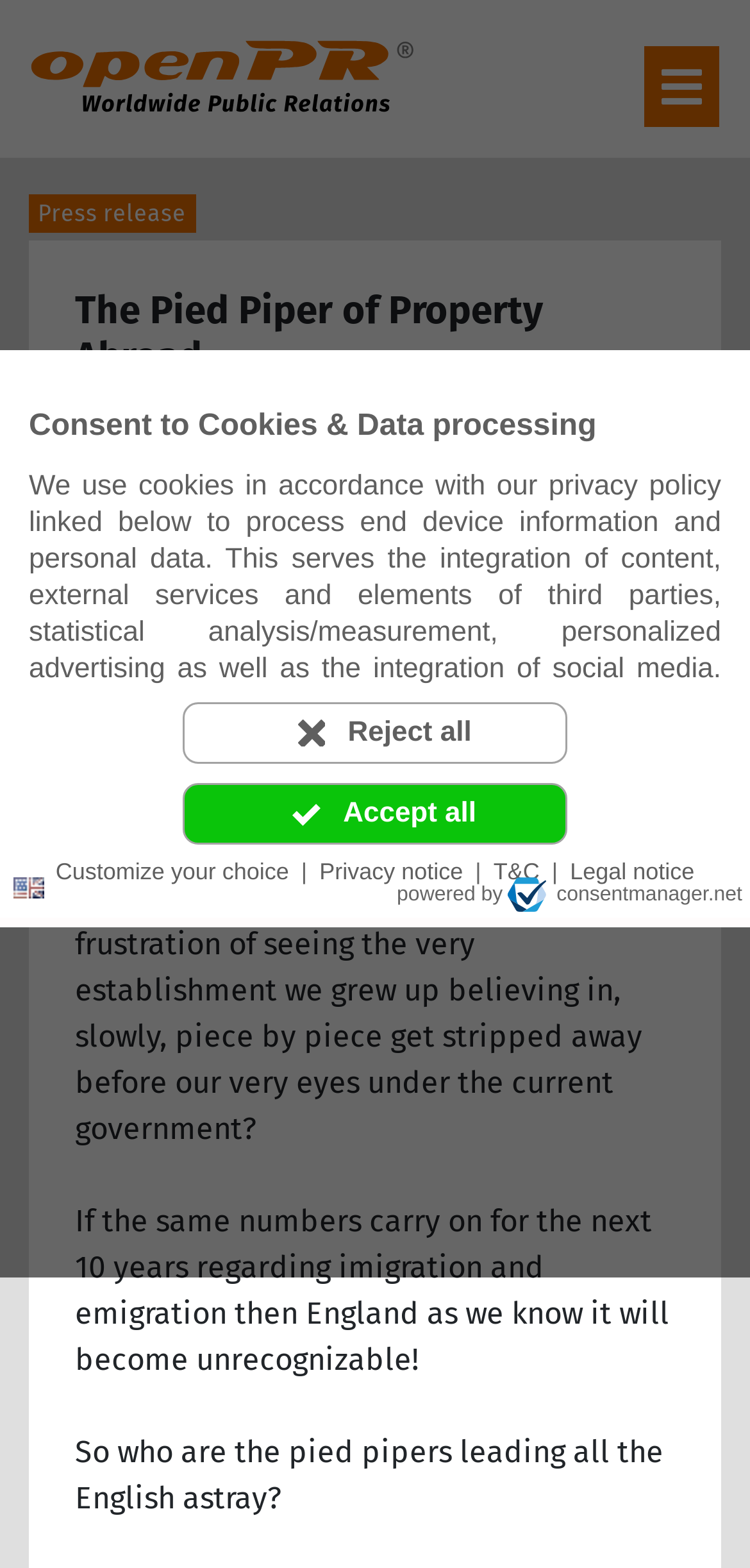What is the topic of the press release?
Based on the image, answer the question with as much detail as possible.

The press release appears to be discussing the trend of UK residents buying property abroad and emigrating, with the company Dreams2realty S.L. being mentioned as a key player in this trend. The release raises questions about the motivations behind this trend and its potential impact on England.